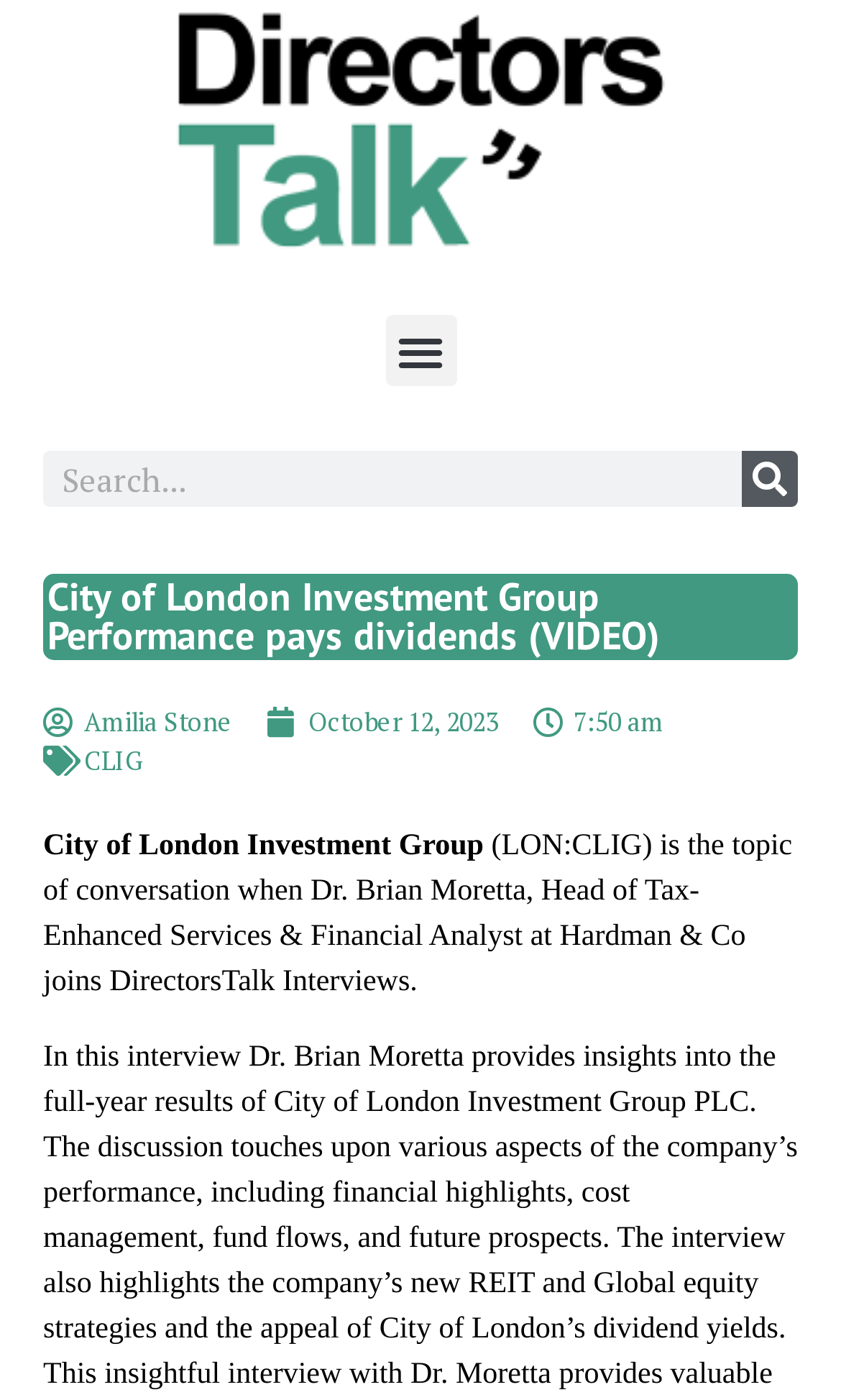What is the name of the company being discussed? Refer to the image and provide a one-word or short phrase answer.

City of London Investment Group